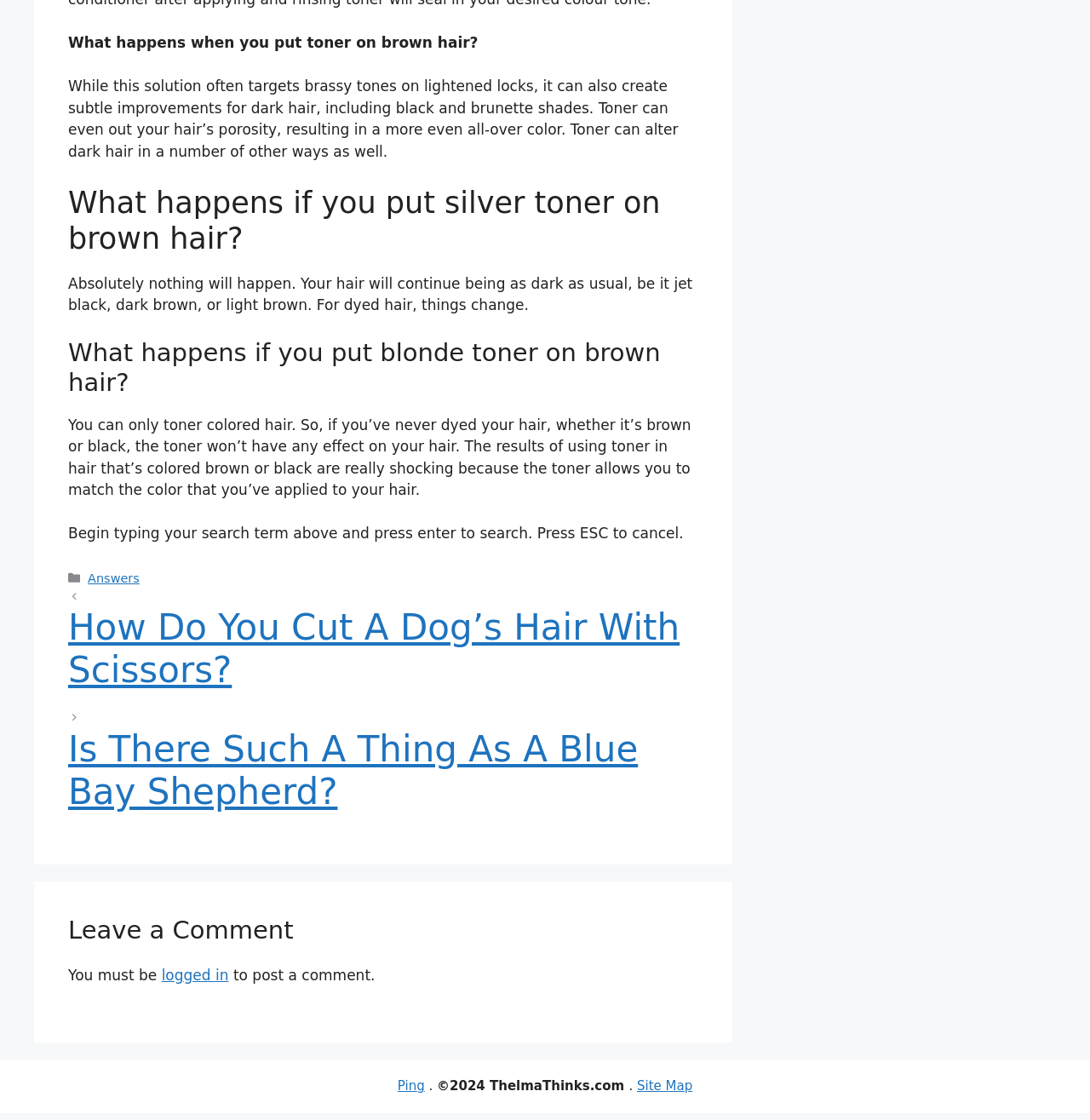Answer the question briefly using a single word or phrase: 
Can you use toner on uncolored hair?

No